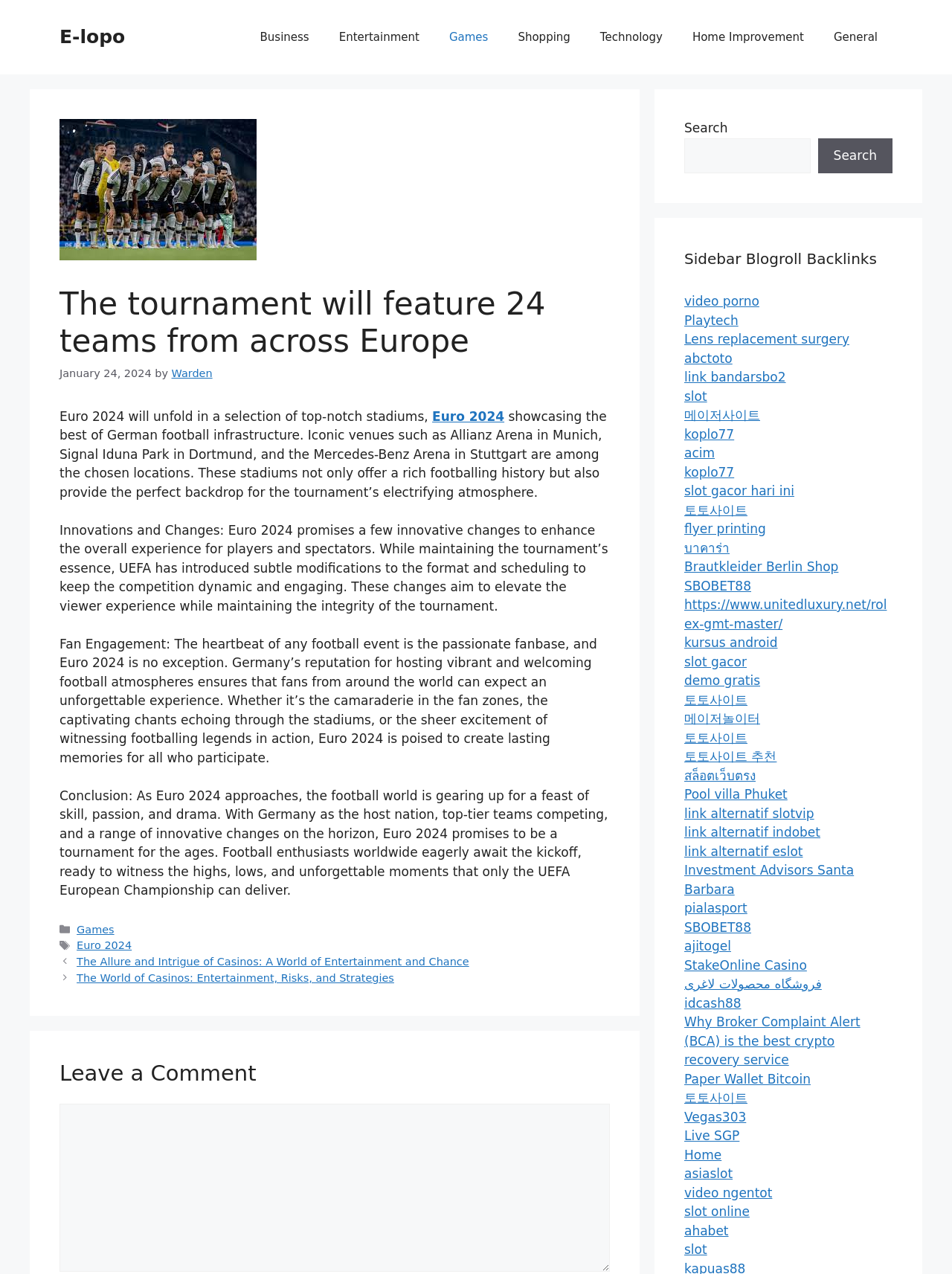Respond to the question below with a single word or phrase:
What is the name of the stadium in Munich mentioned in the article?

Allianz Arena